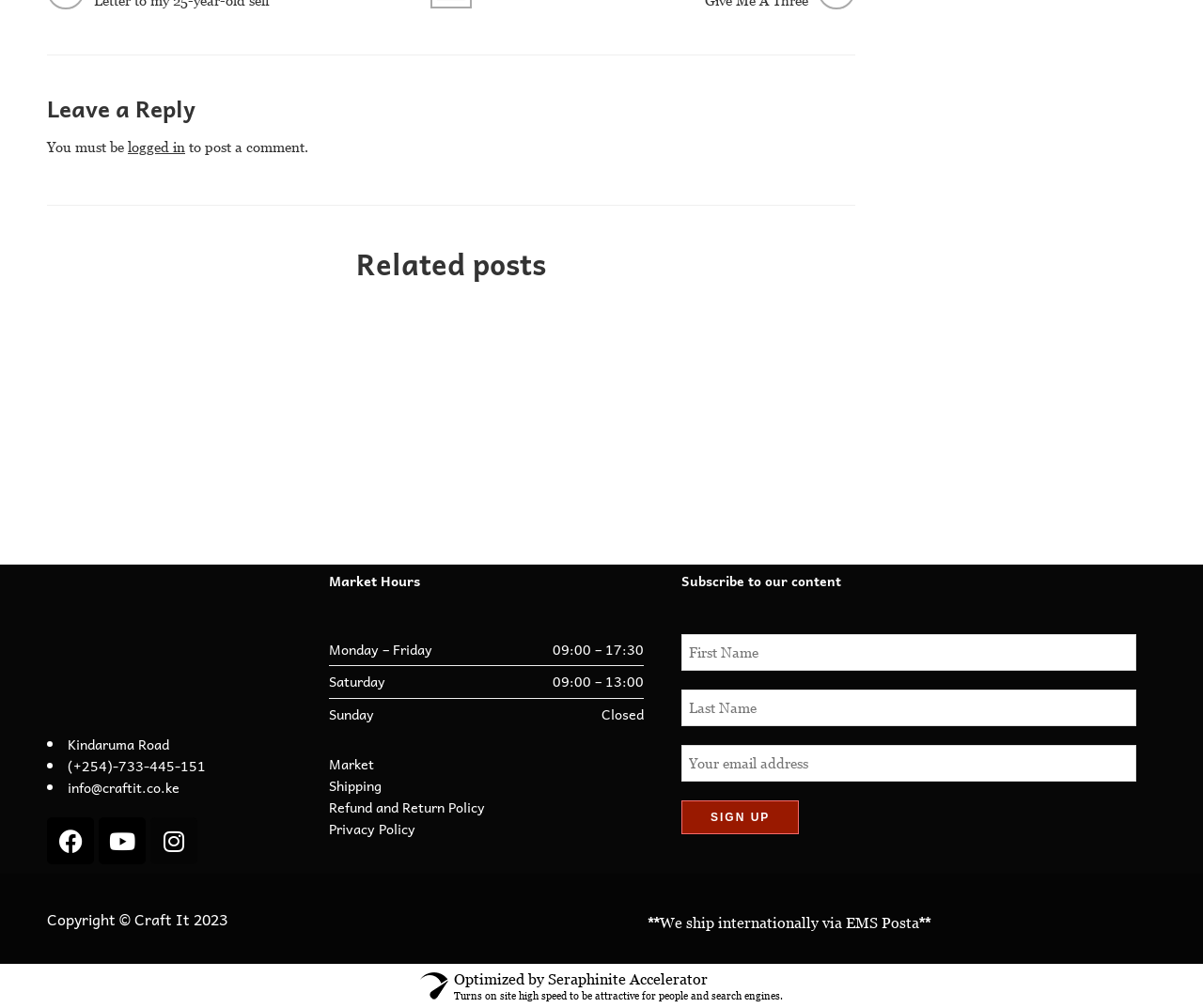What are the market hours on Saturday?
From the details in the image, provide a complete and detailed answer to the question.

I found the 'Market Hours' section on the page and looked for the 'Saturday' text, which is accompanied by the hours '09:00 – 13:00'.